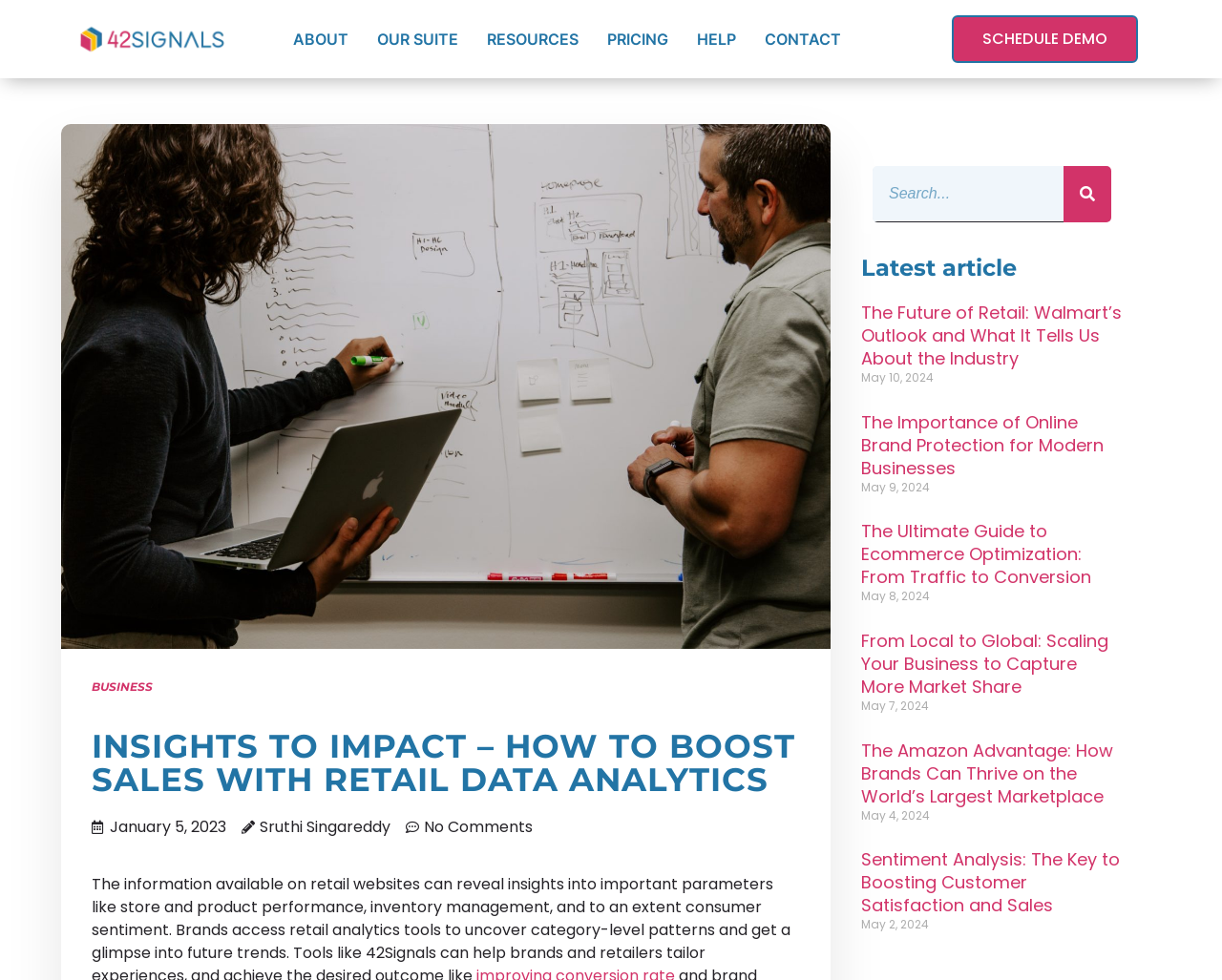Refer to the element description alt="42Signals logo" title="42Signals_Logo" and identify the corresponding bounding box in the screenshot. Format the coordinates as (top-left x, top-left y, bottom-right x, bottom-right y) with values in the range of 0 to 1.

[0.062, 0.021, 0.185, 0.059]